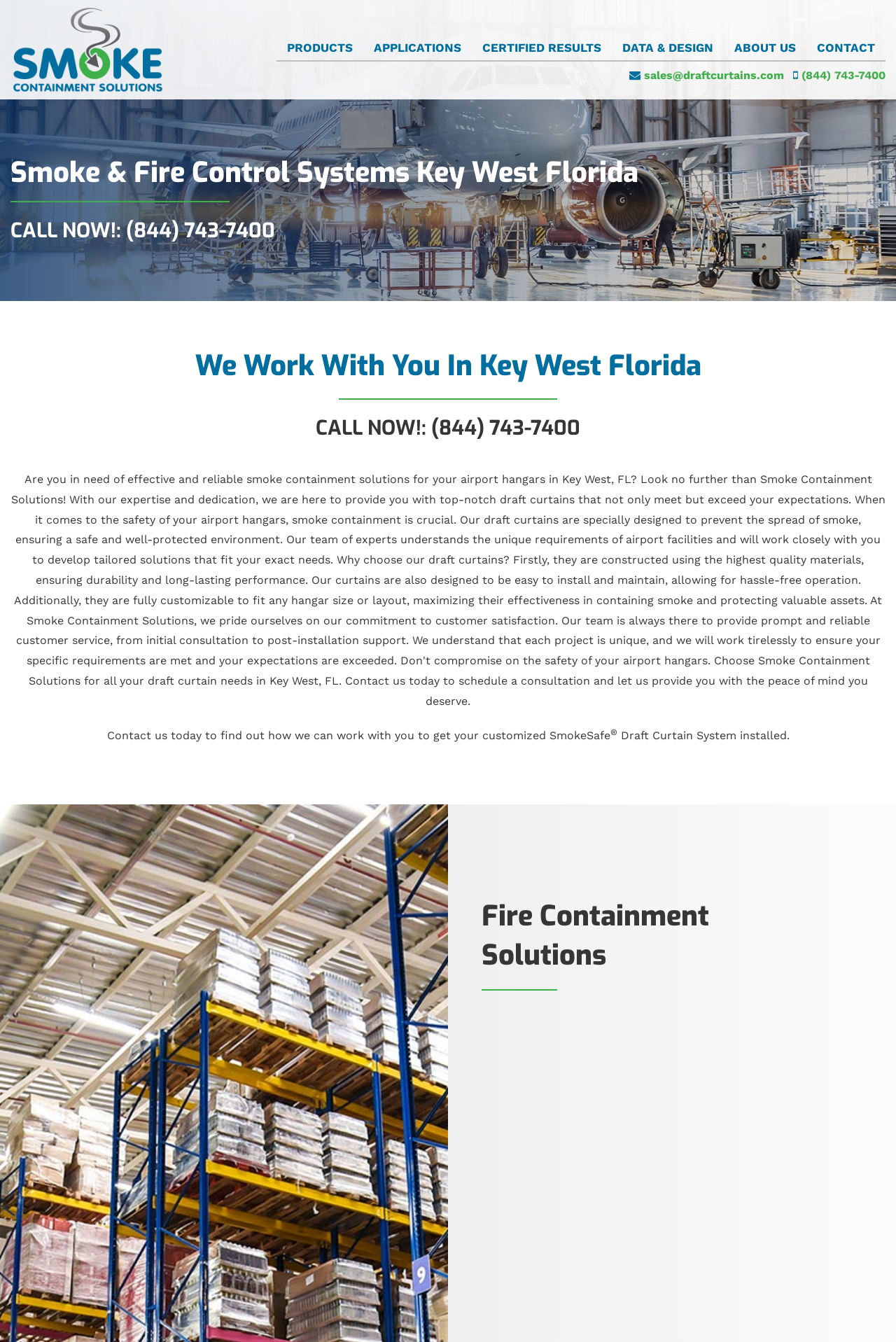Explain the webpage's layout and main content in detail.

The webpage is about Smoke & Fire Control Systems in Key West, Florida, specifically focusing on smoke containment solutions. At the top left, there is a logo image with the text "Smoke Containment Solutions" next to it, which is also a link. Below the logo, there is a navigation menu with five links: "PRODUCTS", "APPLICATIONS", "CERTIFIED RESULTS", "DATA & DESIGN", and "ABOUT US", followed by a "CONTACT" link at the far right.

The main content area has a heading that reads "Smoke & Fire Control Systems Key West Florida" at the top. Below it, there is a call-to-action heading "CALL NOW!: (844) 743-7400" with a phone number. Further down, there is another heading "We Work With You In Key West Florida" followed by a similar call-to-action heading with the same phone number.

In the middle of the page, there is a paragraph of text that starts with "Contact us today to find out how we can work with you to get your customized SmokeSafe" and ends with "Draft Curtain System installed." The text "SmokeSafe" has a registered trademark symbol next to it.

At the bottom of the page, there is a heading "Fire Containment Solutions" and a link to "sales@draftcurtains.com" at the bottom left, along with a phone number "(844) 743-7400" at the bottom right.